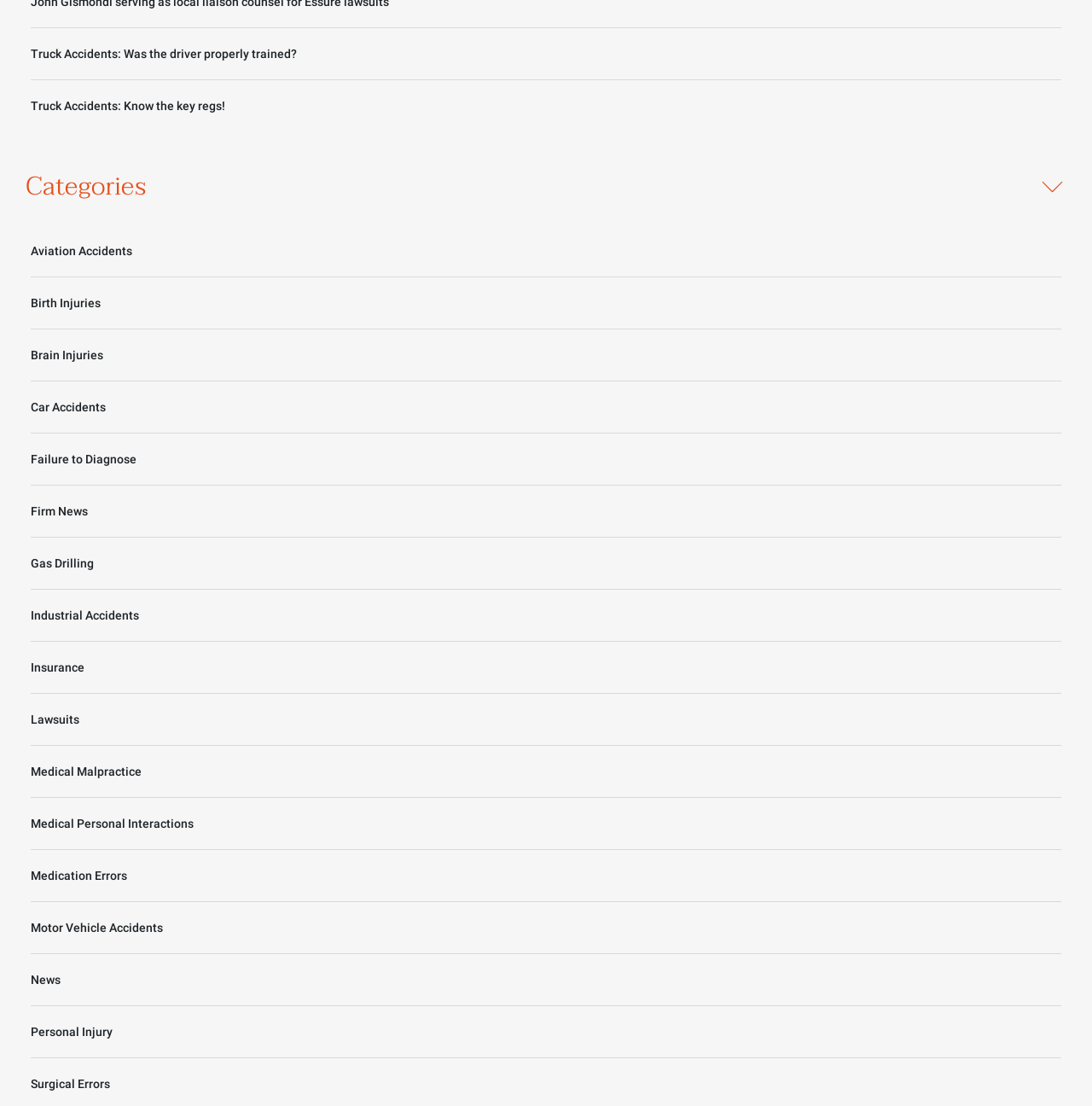Specify the bounding box coordinates of the area to click in order to execute this command: 'View 'Aviation Accidents' category'. The coordinates should consist of four float numbers ranging from 0 to 1, and should be formatted as [left, top, right, bottom].

[0.028, 0.204, 0.972, 0.251]